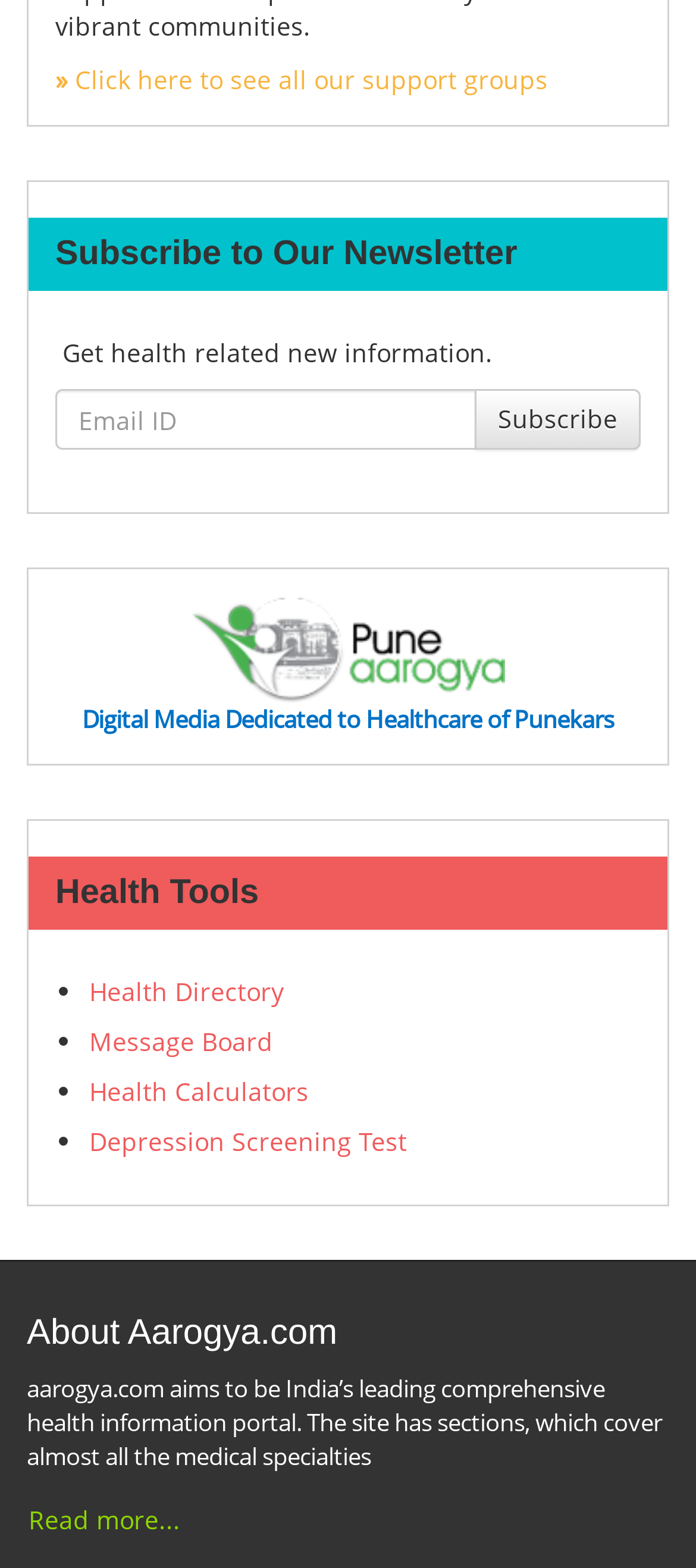What is the topic of the depression screening test?
Provide a detailed and extensive answer to the question.

The topic of the depression screening test can be directly inferred from the link 'Depression Screening Test', which clearly indicates that the test is related to depression.